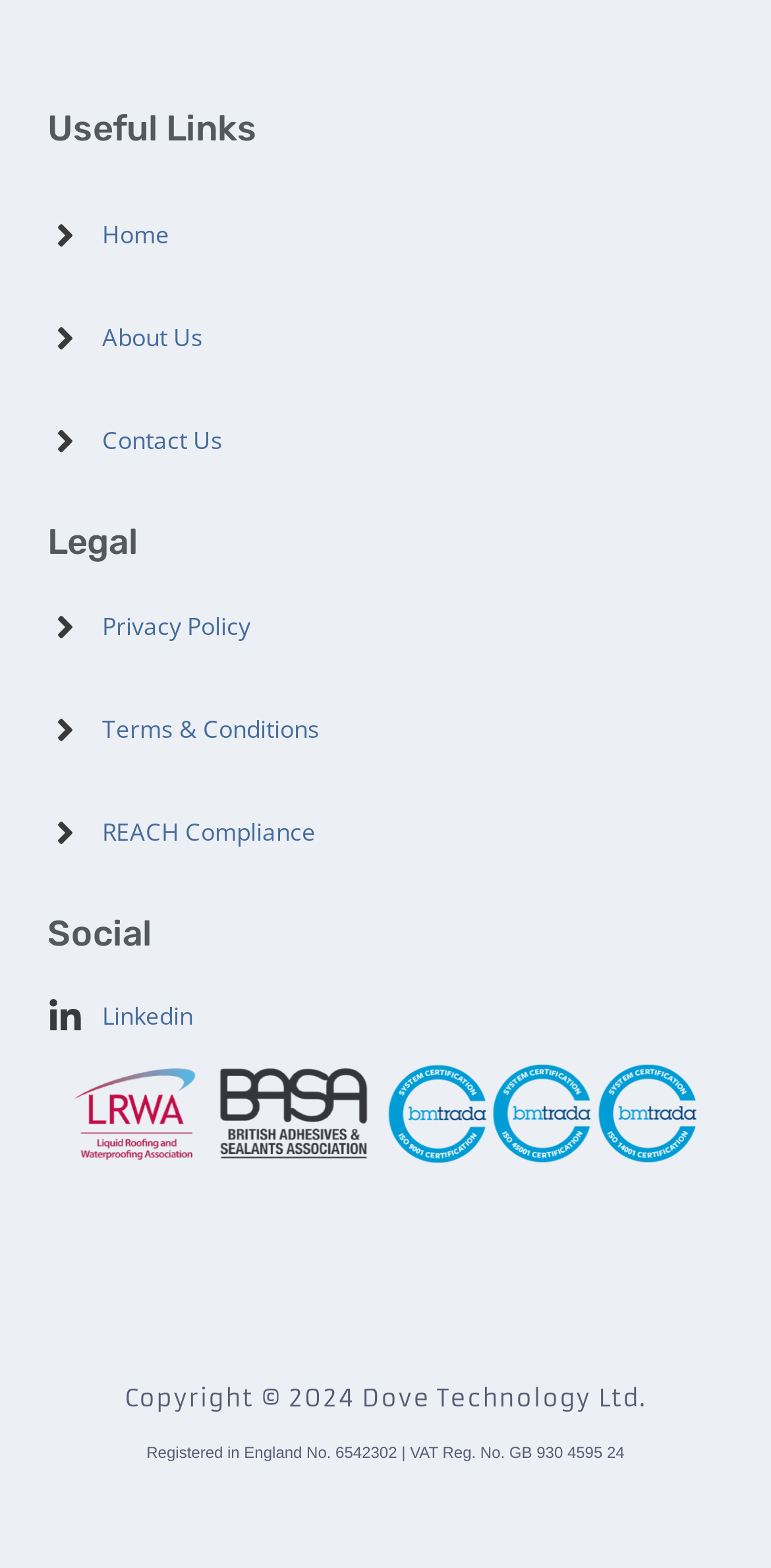Give a concise answer using only one word or phrase for this question:
What is the image name at the bottom of the page?

LRWA_BASA_ISO-01